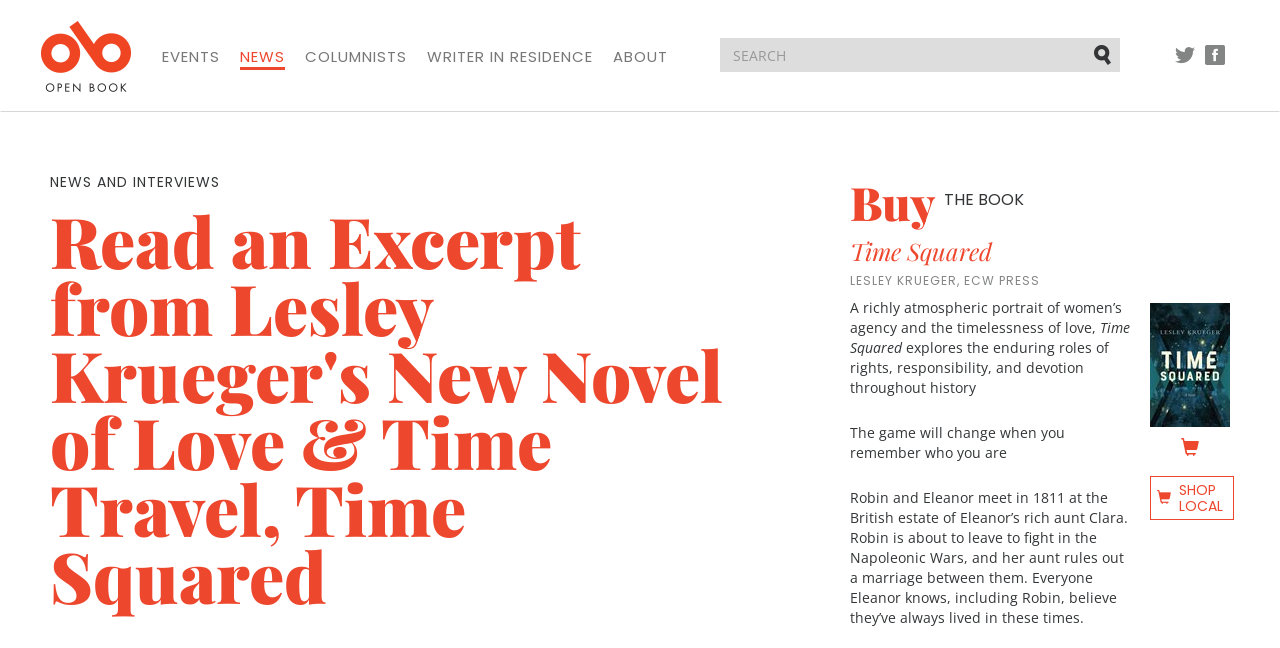Identify the bounding box coordinates of the specific part of the webpage to click to complete this instruction: "Search for a book".

[0.562, 0.059, 0.875, 0.111]